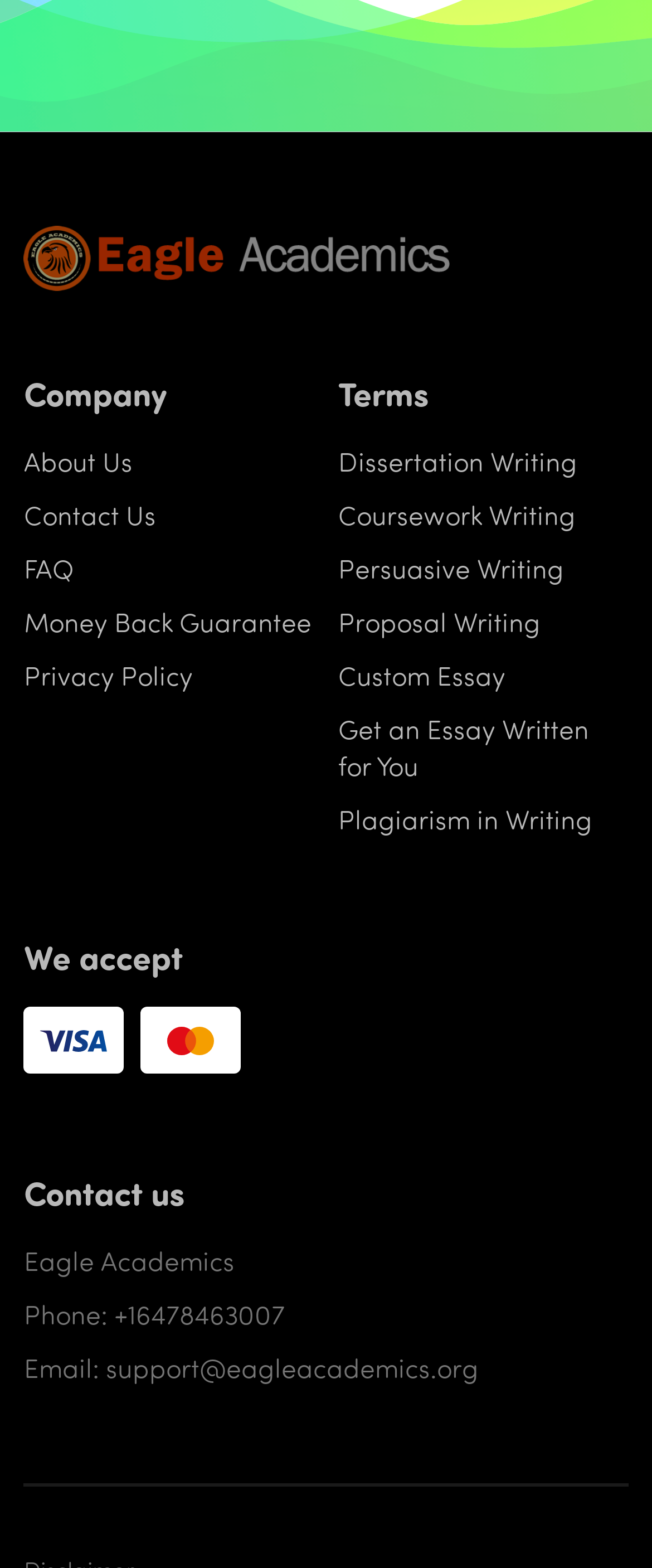Please determine the bounding box coordinates of the area that needs to be clicked to complete this task: 'Click on Phone number'. The coordinates must be four float numbers between 0 and 1, formatted as [left, top, right, bottom].

[0.175, 0.827, 0.437, 0.849]